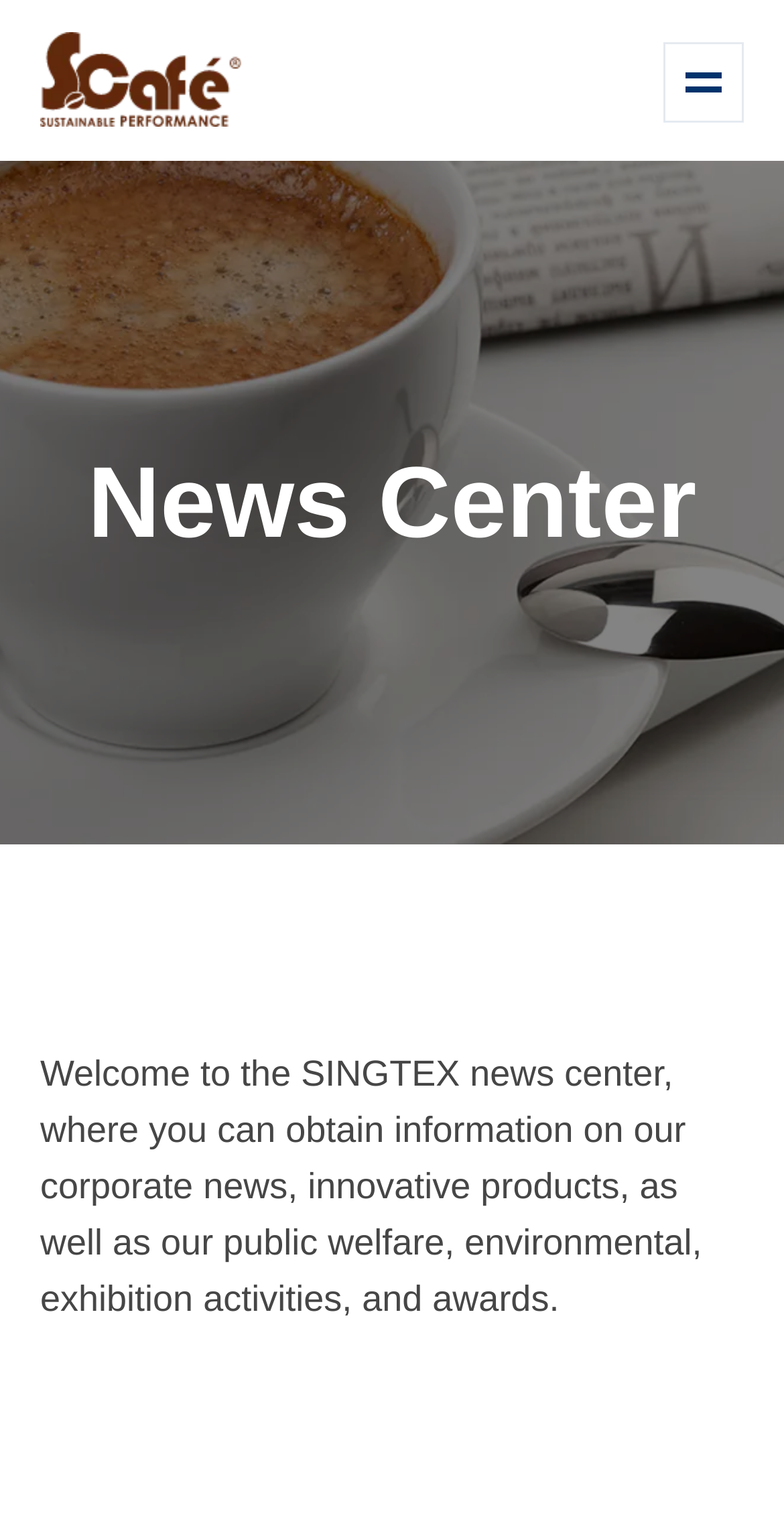From the element description S.Café® Yarn, predict the bounding box coordinates of the UI element. The coordinates must be specified in the format (top-left x, top-left y, bottom-right x, bottom-right y) and should be within the 0 to 1 range.

[0.154, 0.281, 0.421, 0.307]